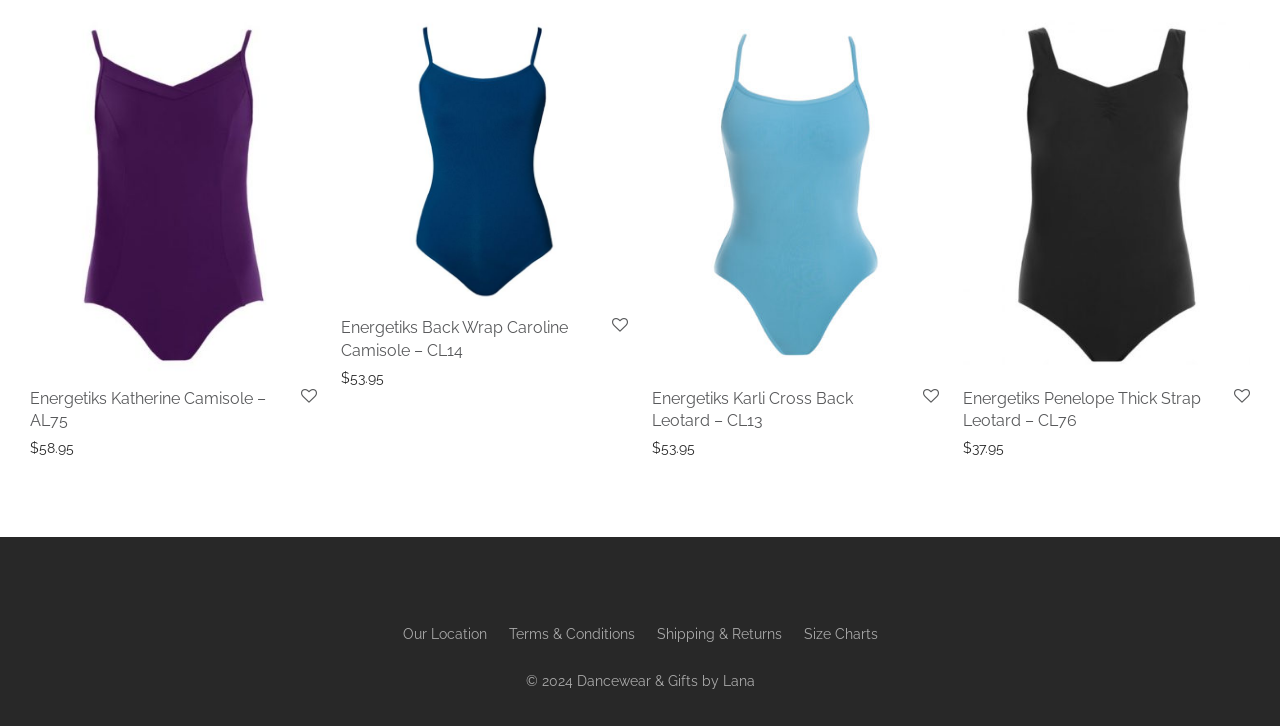Identify the bounding box coordinates for the UI element described as follows: Energetiks Katherine Camisole – AL75. Use the format (top-left x, top-left y, bottom-right x, bottom-right y) and ensure all values are floating point numbers between 0 and 1.

[0.023, 0.535, 0.208, 0.592]